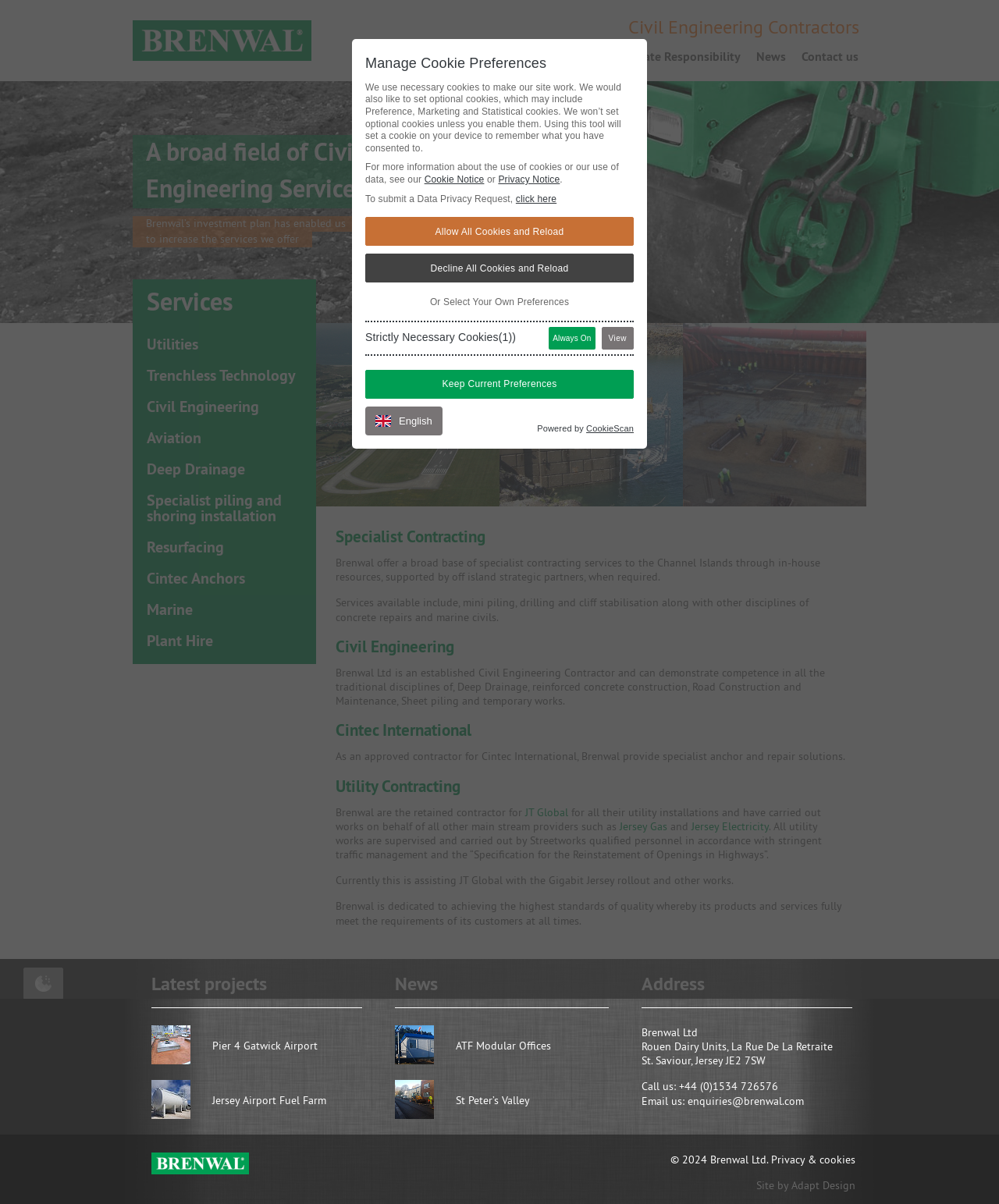Please identify the bounding box coordinates of the element I should click to complete this instruction: 'Click About us'. The coordinates should be given as four float numbers between 0 and 1, like this: [left, top, right, bottom].

[0.476, 0.037, 0.541, 0.058]